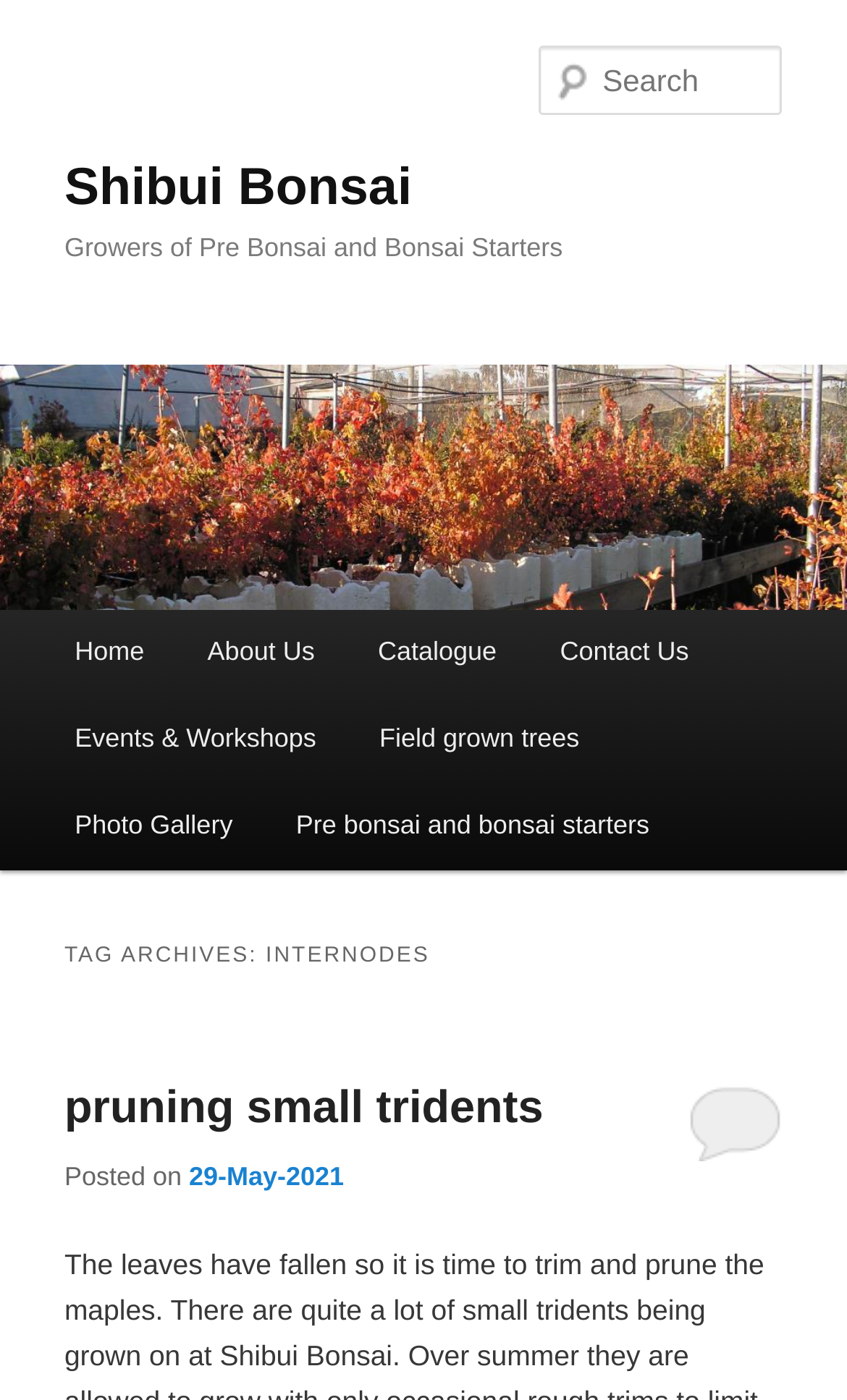What is the name of the bonsai company?
Provide an in-depth and detailed answer to the question.

The name of the bonsai company can be found in the heading element 'Shibui Bonsai' with bounding box coordinates [0.076, 0.0, 0.924, 0.163]. This element is a child of the root element and is likely to be the main title of the webpage.